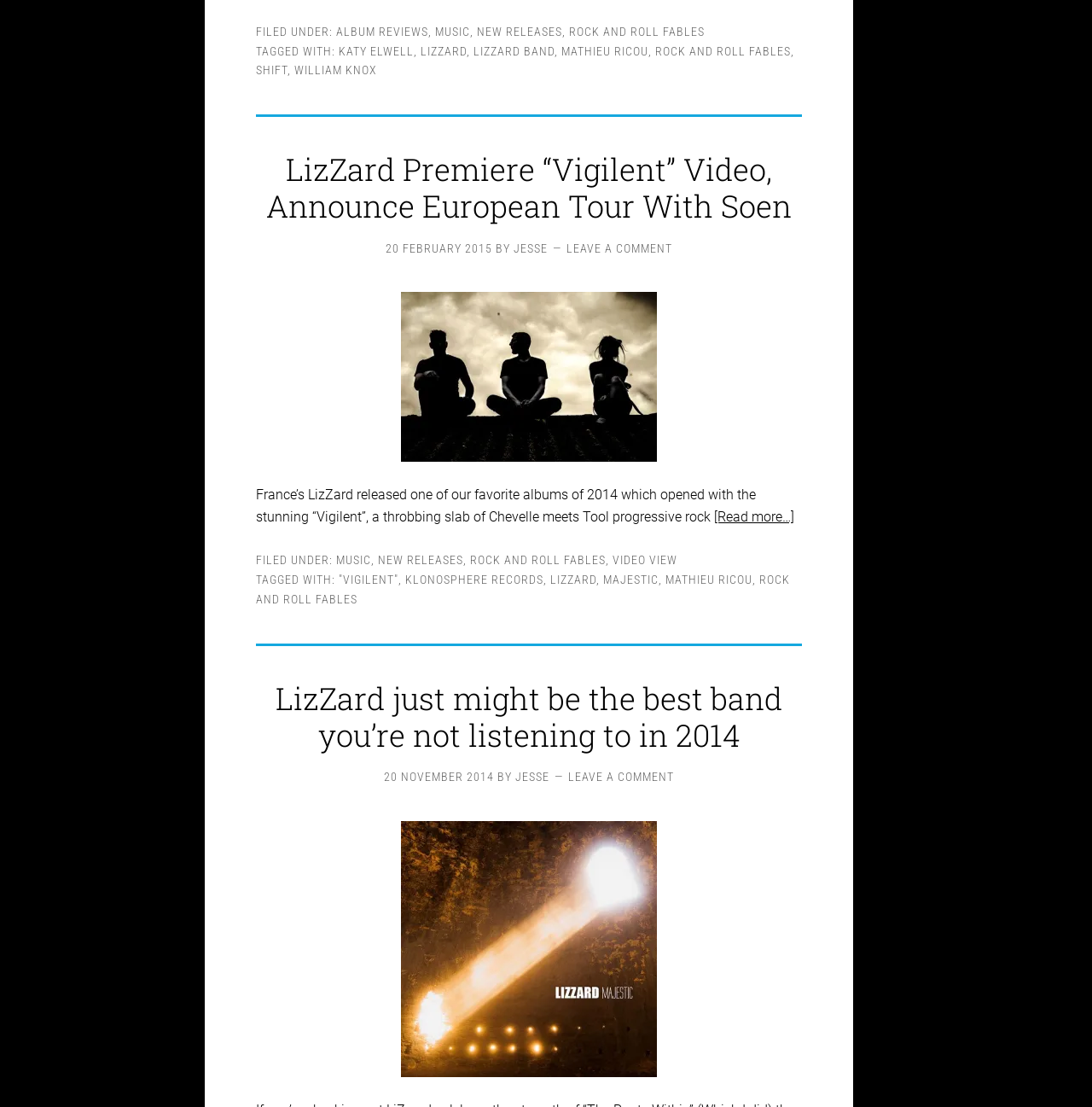Analyze the image and deliver a detailed answer to the question: How many articles are listed on the webpage?

There are two article sections on the webpage, each with a title, content, and tags, indicating that there are two articles listed on the webpage.